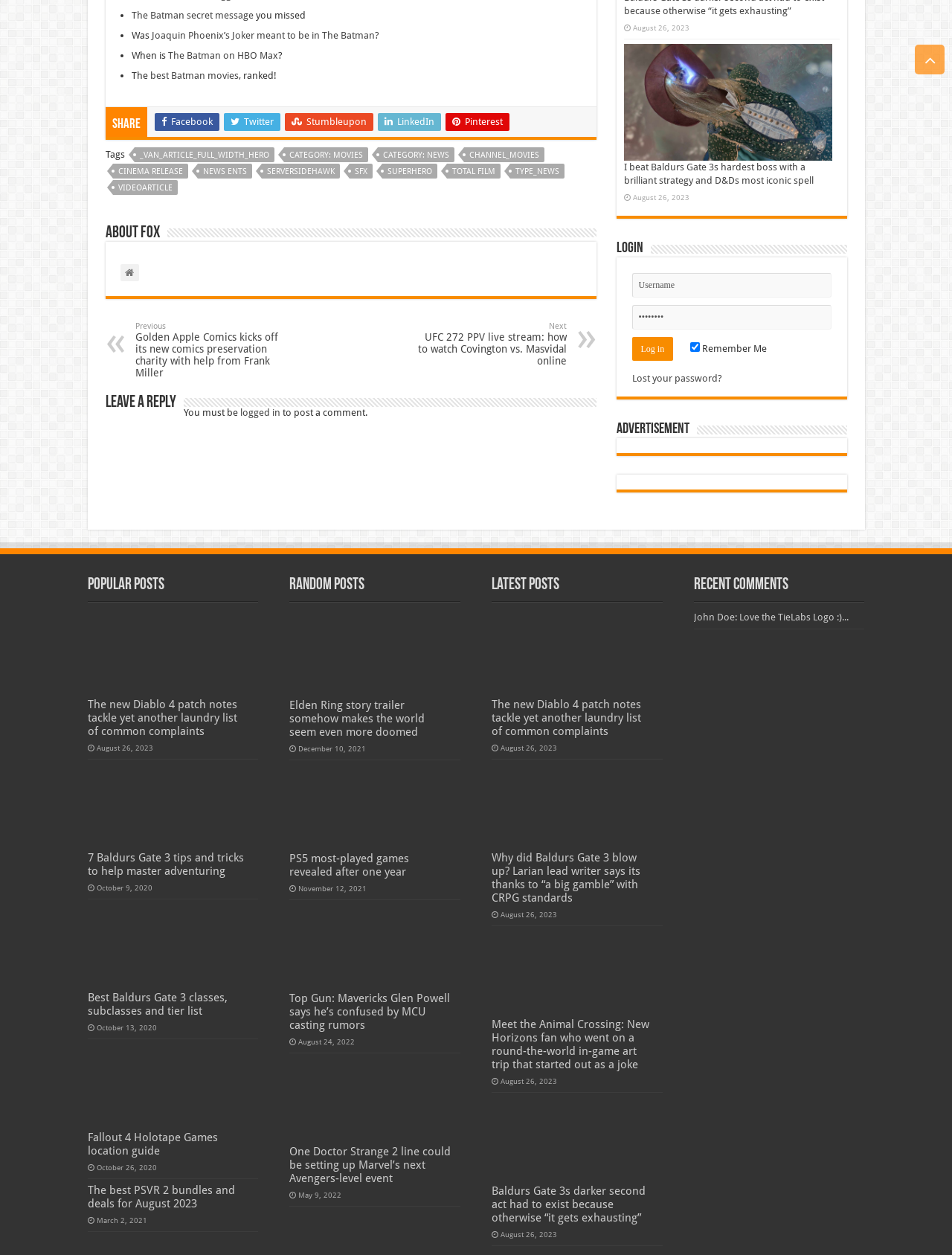Locate the bounding box coordinates of the element that needs to be clicked to carry out the instruction: "View the 'Popular Posts'". The coordinates should be given as four float numbers ranging from 0 to 1, i.e., [left, top, right, bottom].

[0.092, 0.459, 0.271, 0.473]